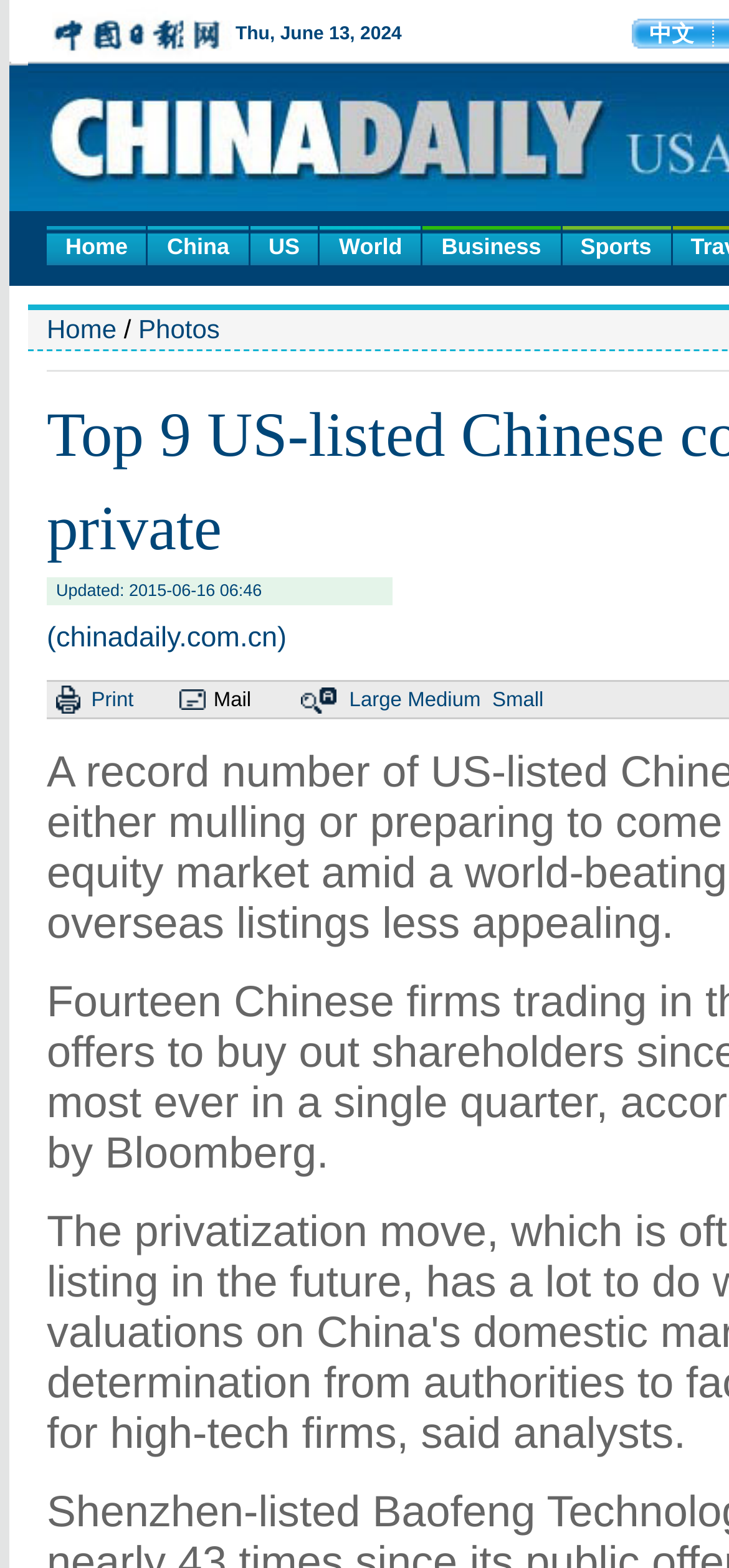Can you show the bounding box coordinates of the region to click on to complete the task described in the instruction: "Toggle mobile menu"?

None